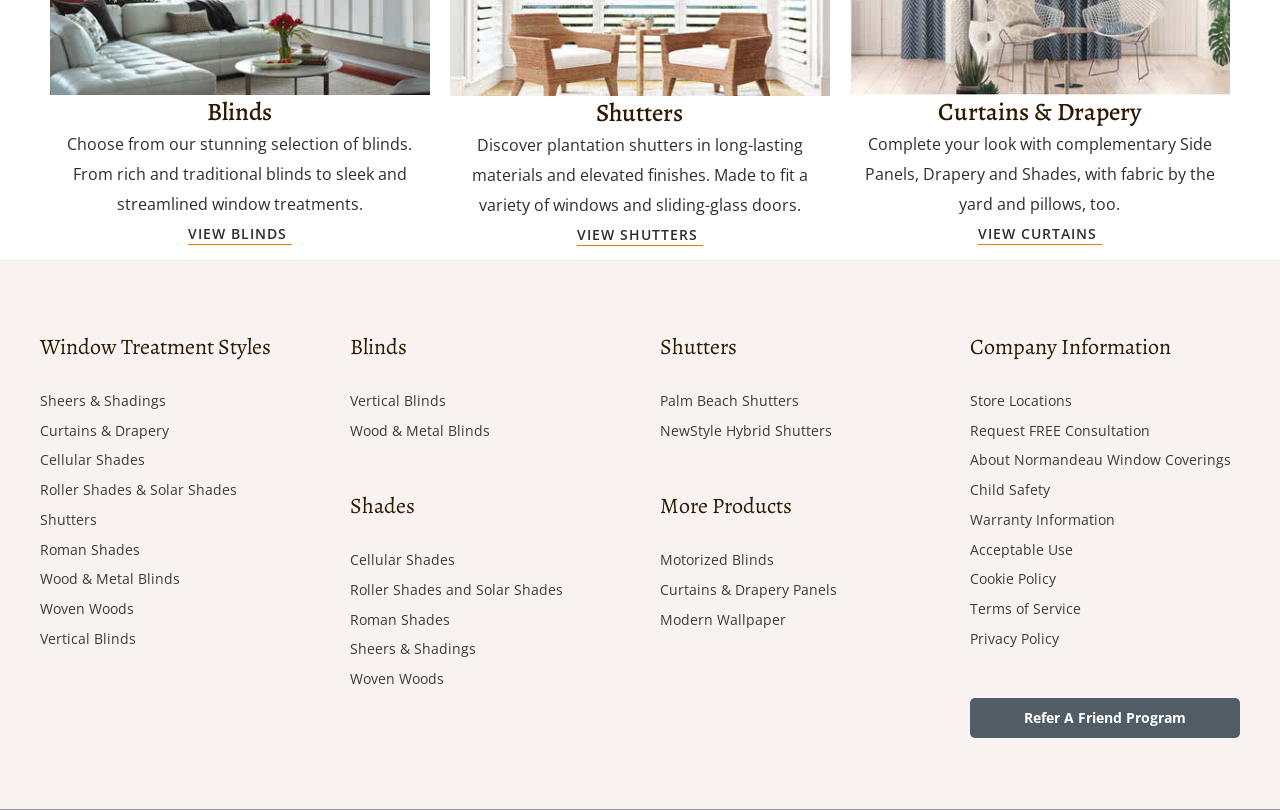Identify the bounding box coordinates of the region that should be clicked to execute the following instruction: "Discover curtains and drapery".

[0.764, 0.278, 0.861, 0.303]